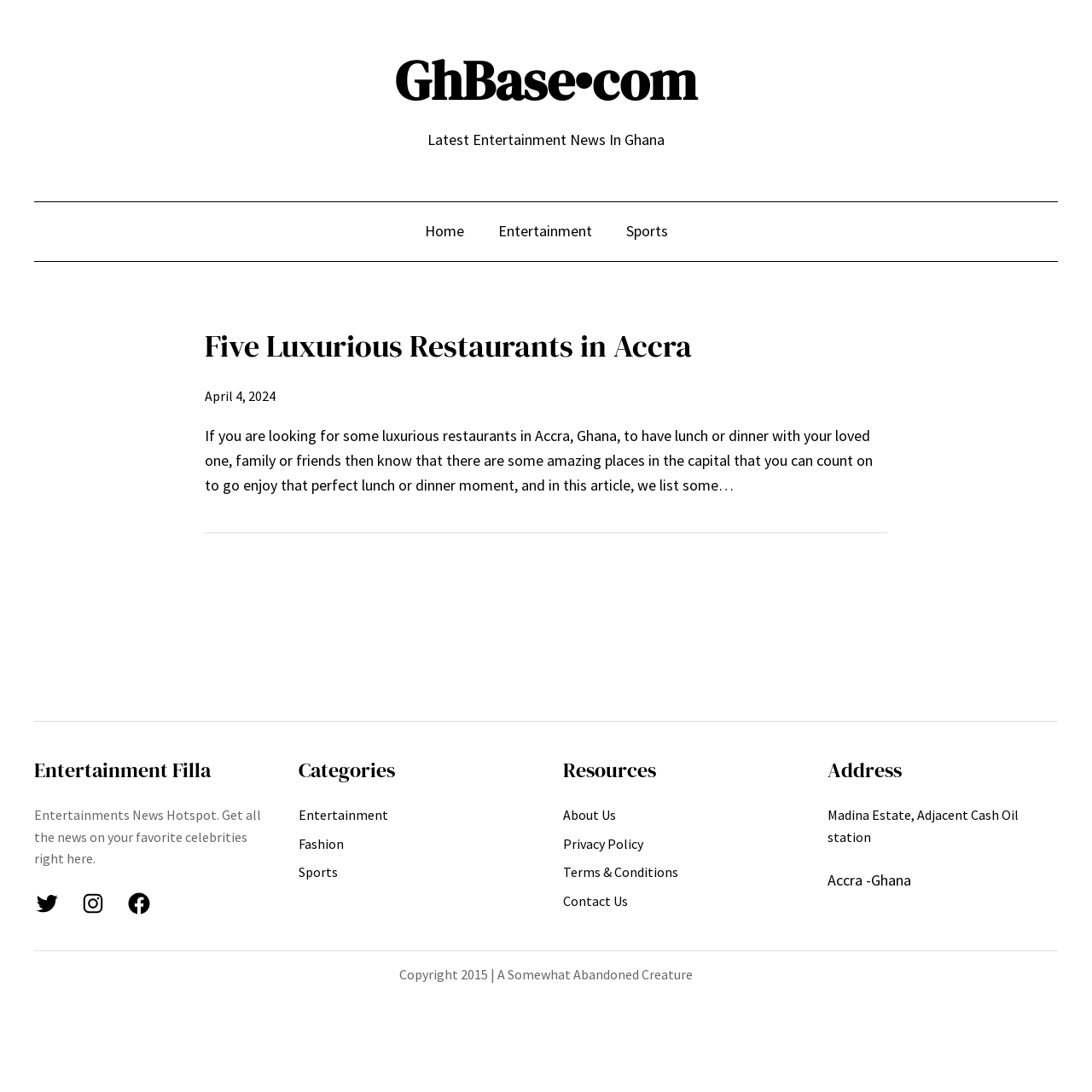What is the address of the website owner?
Using the image, give a concise answer in the form of a single word or short phrase.

Madina Estate, Adjacent Cash Oil station, Accra -Ghana